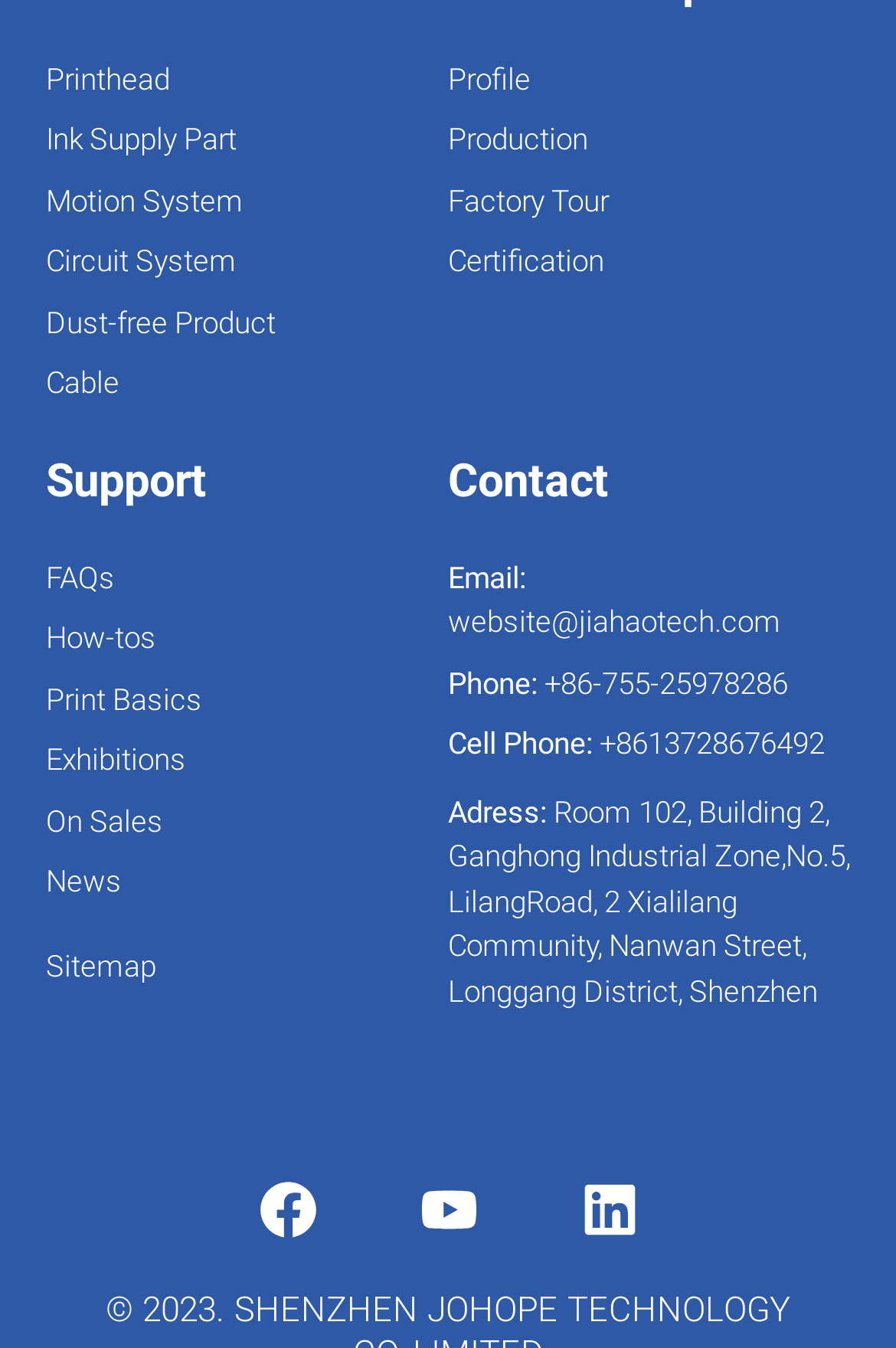What is the address of the company?
Please analyze the image and answer the question with as much detail as possible.

I looked for the address under the 'Contact' heading and found the detailed address of the company.